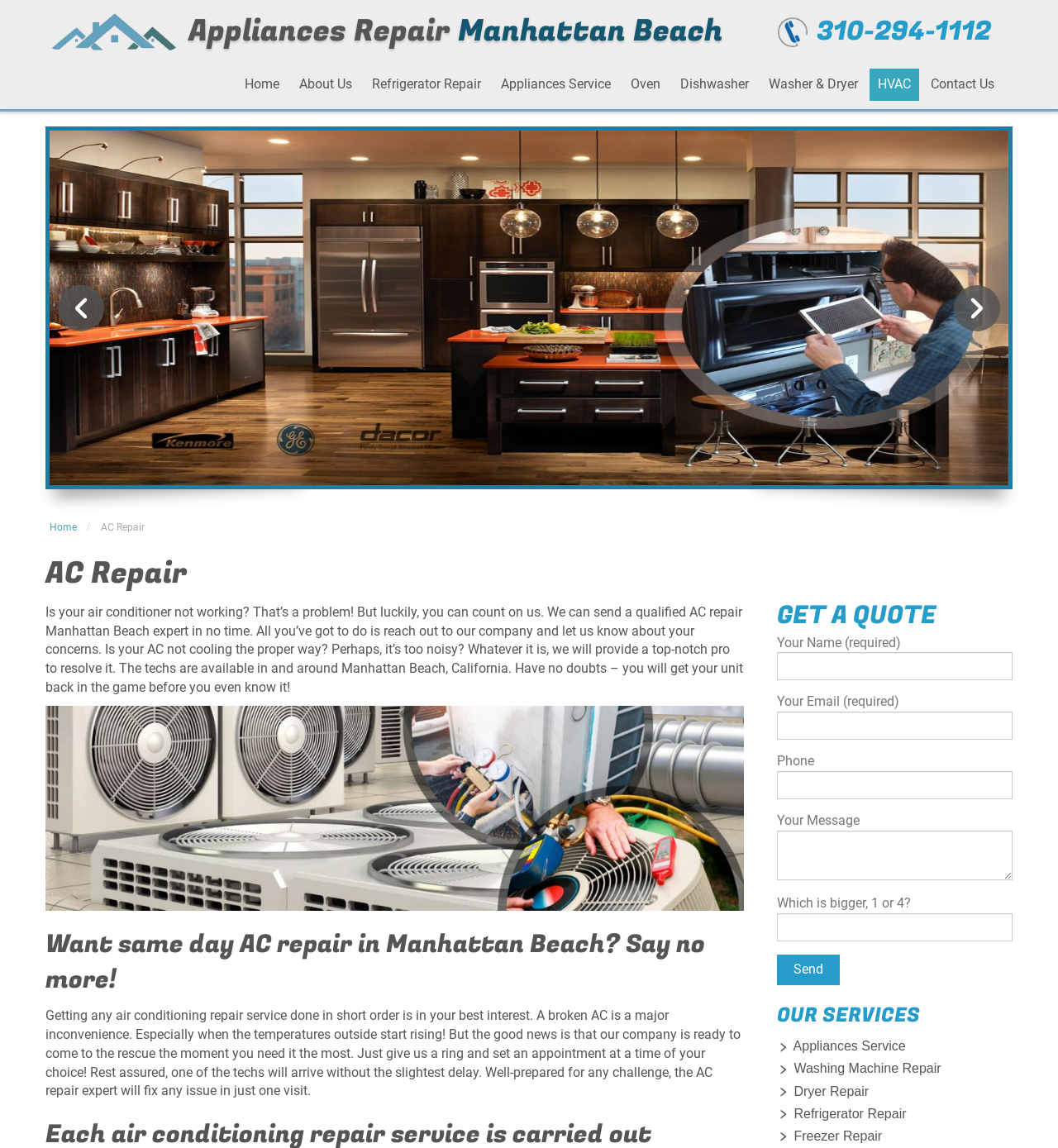How can I get a quote for AC repair?
Please use the image to provide an in-depth answer to the question.

I found the contact form on the page which has fields for name, email, phone, and message, and a 'Send' button, indicating that filling out this form is the way to get a quote for AC repair services.